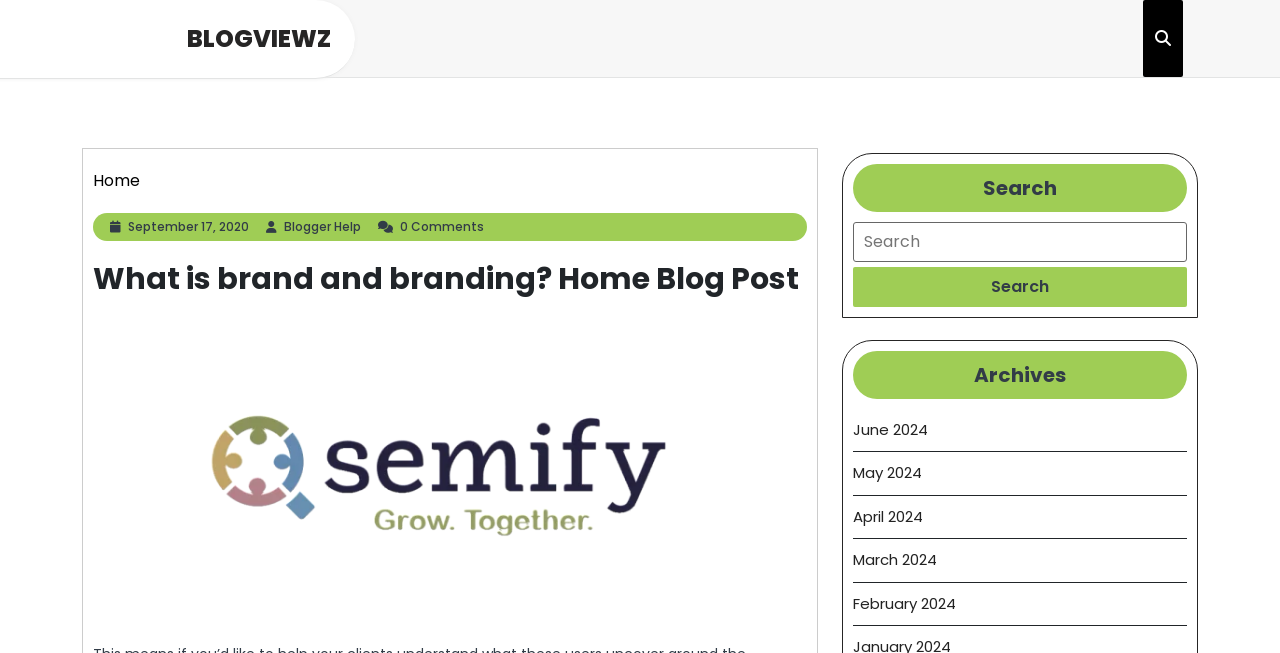What is the name of the blog? Observe the screenshot and provide a one-word or short phrase answer.

BlogViewz